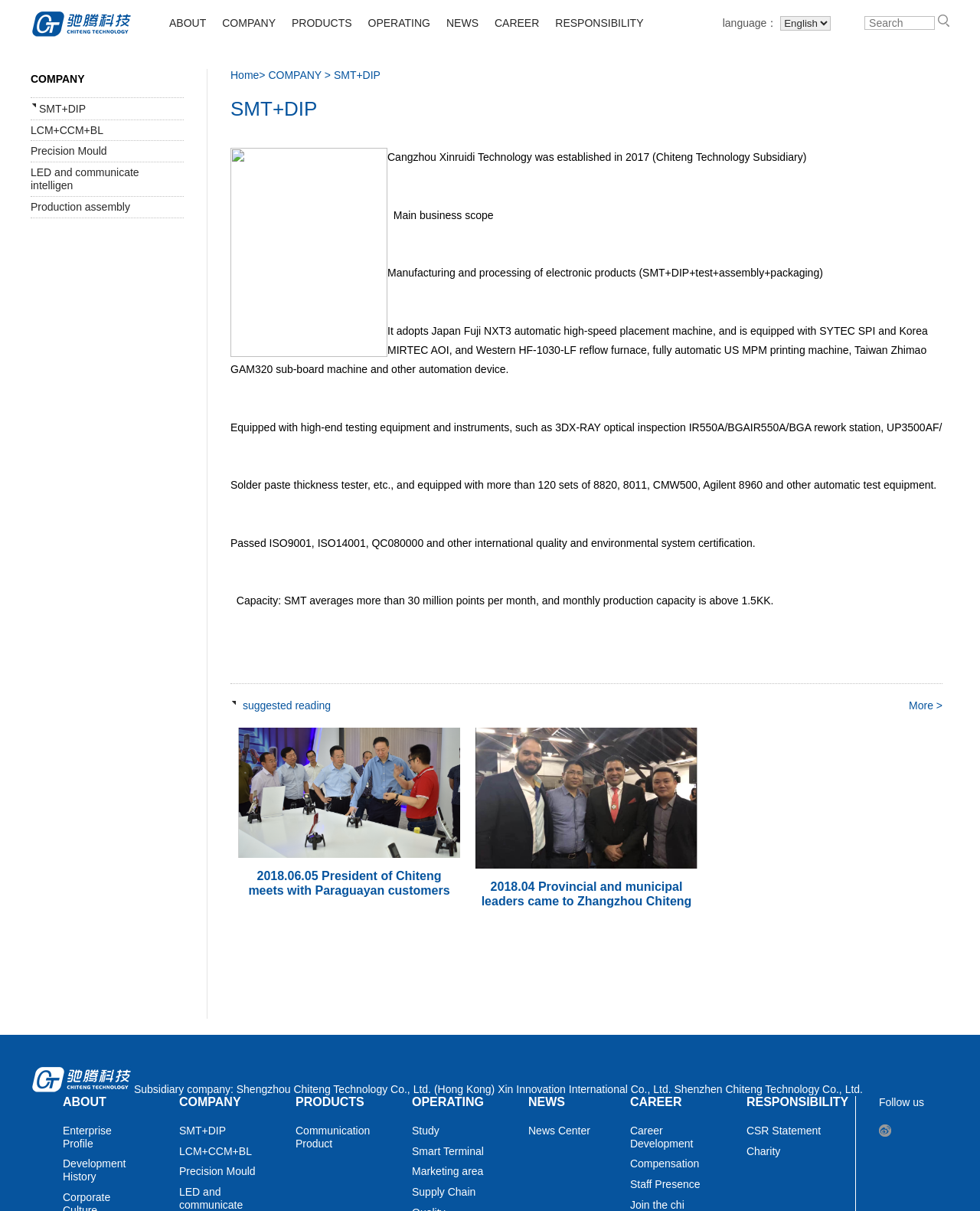Using the webpage screenshot, find the UI element described by NEWS. Provide the bounding box coordinates in the format (top-left x, top-left y, bottom-right x, bottom-right y), ensuring all values are floating point numbers between 0 and 1.

[0.455, 0.014, 0.488, 0.024]